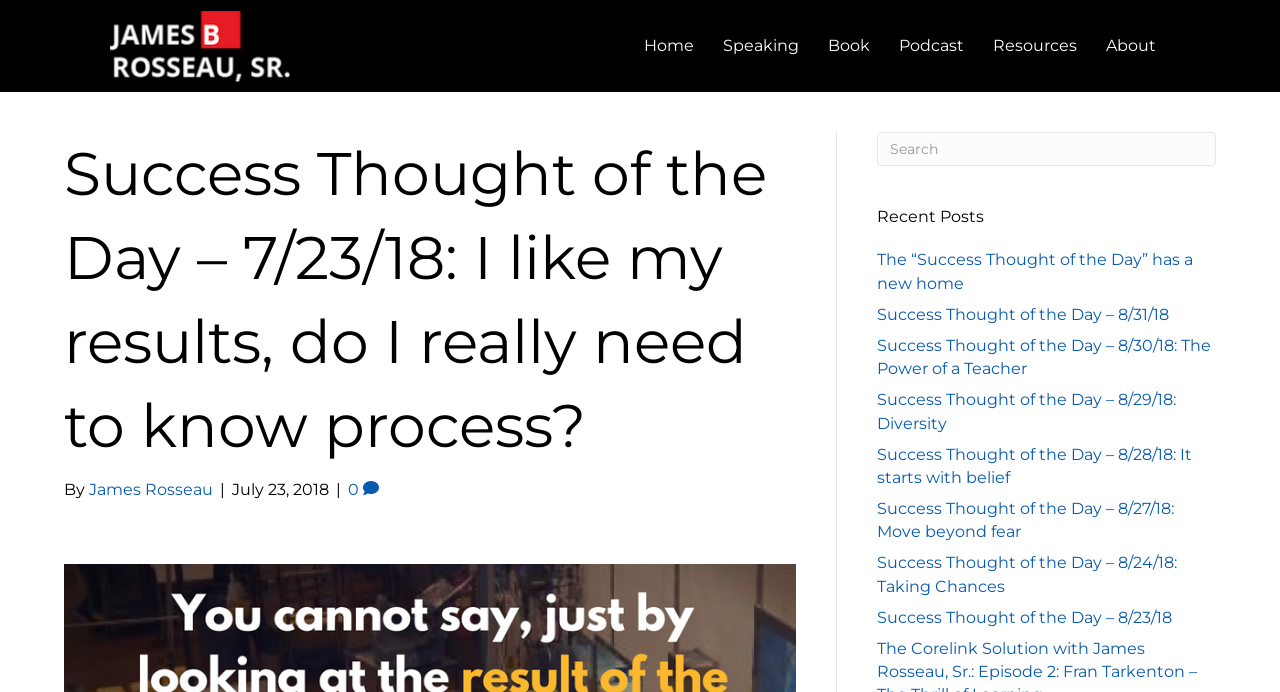How many recent posts are listed?
We need a detailed and meticulous answer to the question.

I counted the number of links under the 'Recent Posts' heading, which are 8 links to different 'Success Thought of the Day' posts.